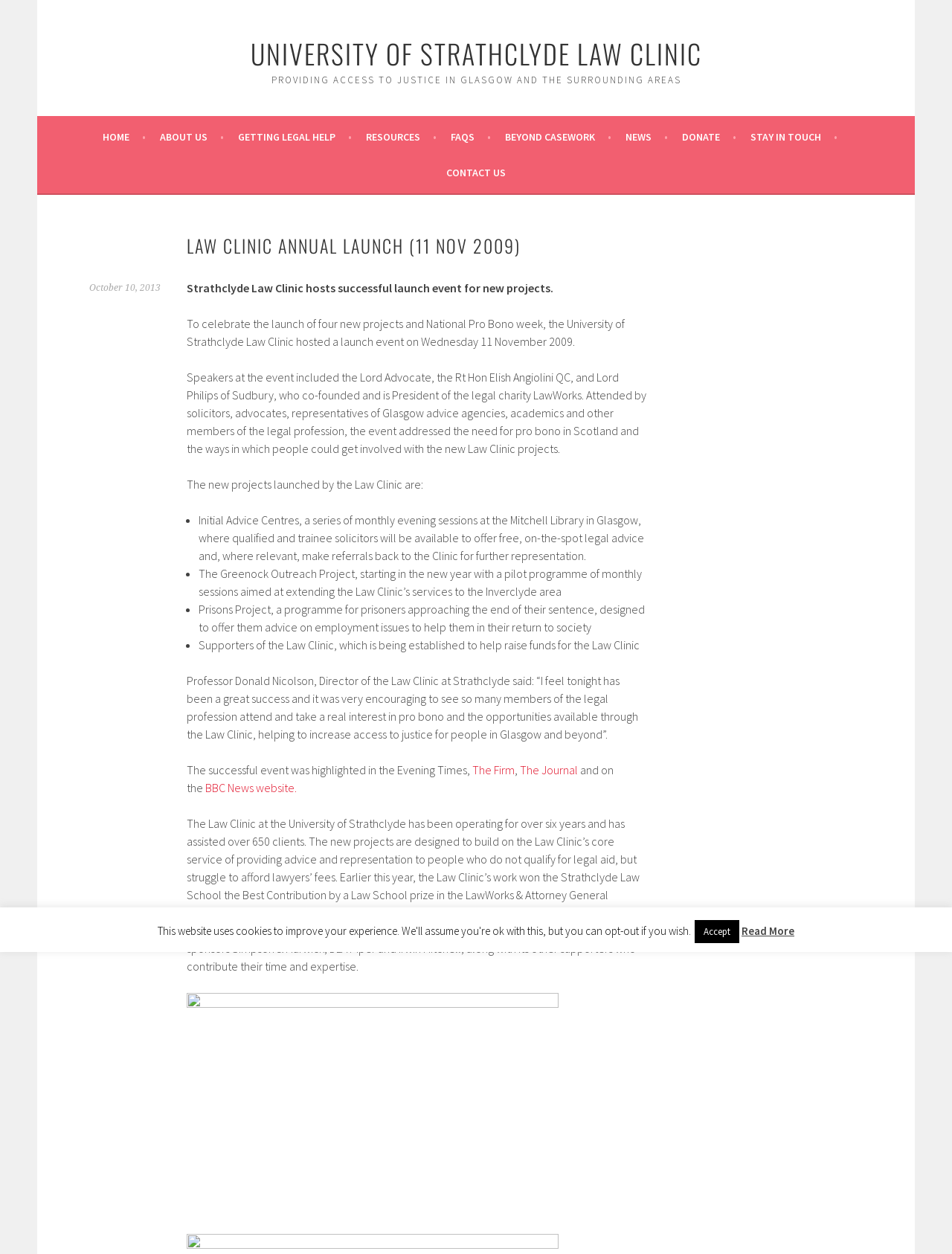Can you specify the bounding box coordinates of the area that needs to be clicked to fulfill the following instruction: "Learn more about the Law Clinic"?

[0.196, 0.184, 0.68, 0.208]